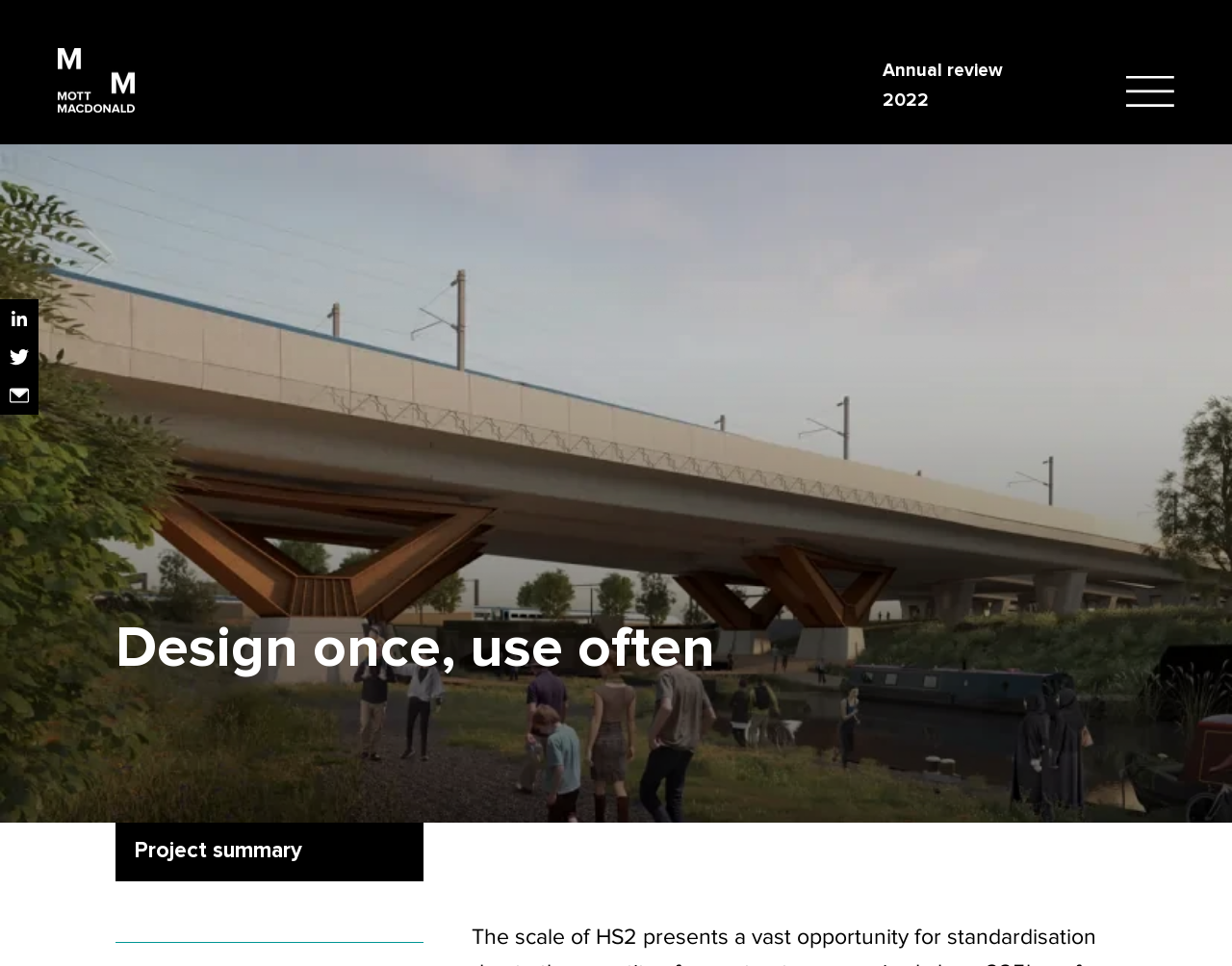What is the topic of the video playing on the page?
Based on the visual content, answer with a single word or a brief phrase.

Annual review 2022